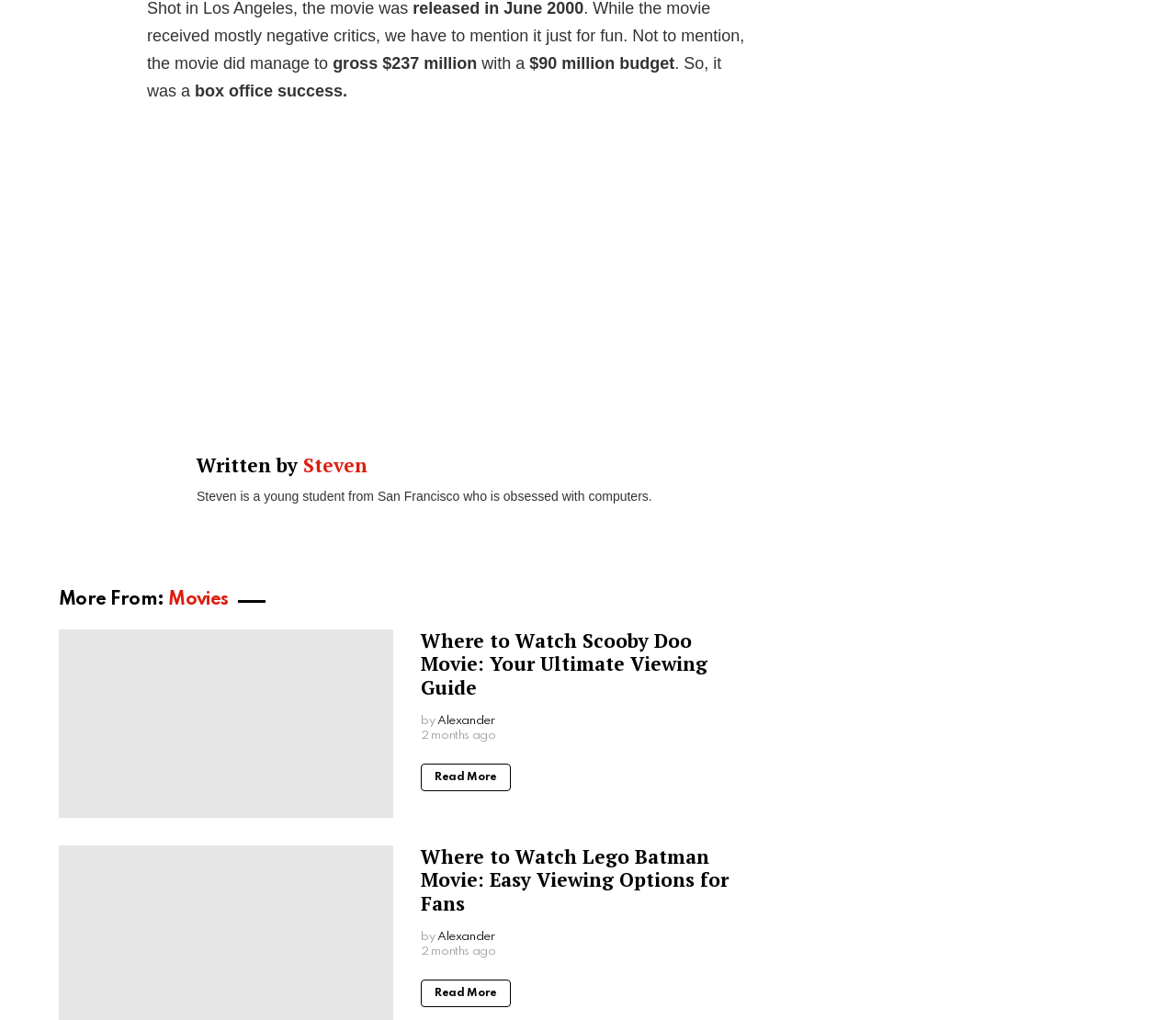Please find the bounding box coordinates of the element that you should click to achieve the following instruction: "Read the article about Where to Watch Scooby Doo Movie". The coordinates should be presented as four float numbers between 0 and 1: [left, top, right, bottom].

[0.358, 0.617, 0.642, 0.686]